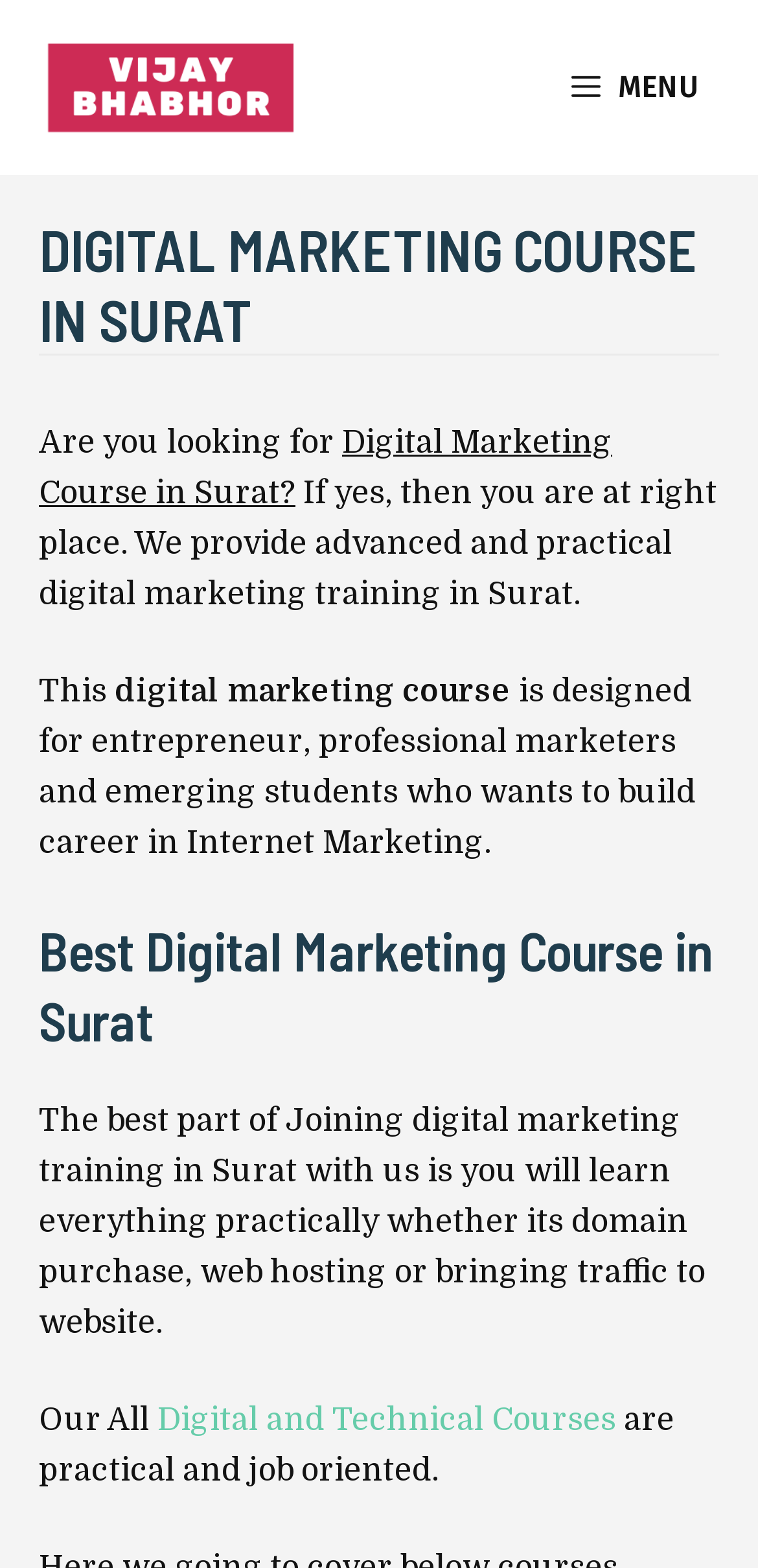For the given element description MENU, determine the bounding box coordinates of the UI element. The coordinates should follow the format (top-left x, top-left y, bottom-right x, bottom-right y) and be within the range of 0 to 1.

[0.703, 0.012, 0.974, 0.099]